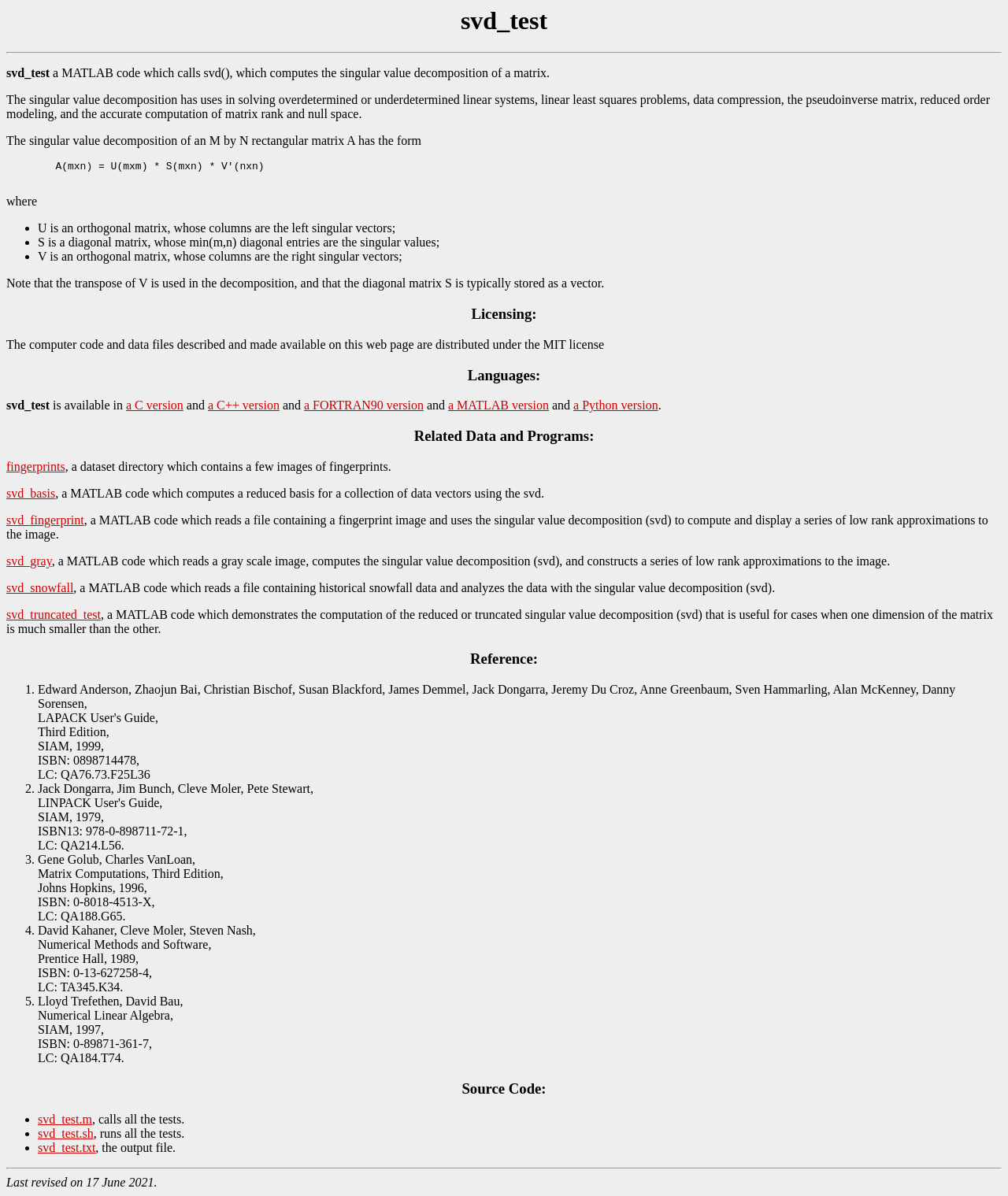What is the purpose of the singular value decomposition?
Look at the image and respond with a single word or a short phrase.

Solving linear systems and data compression